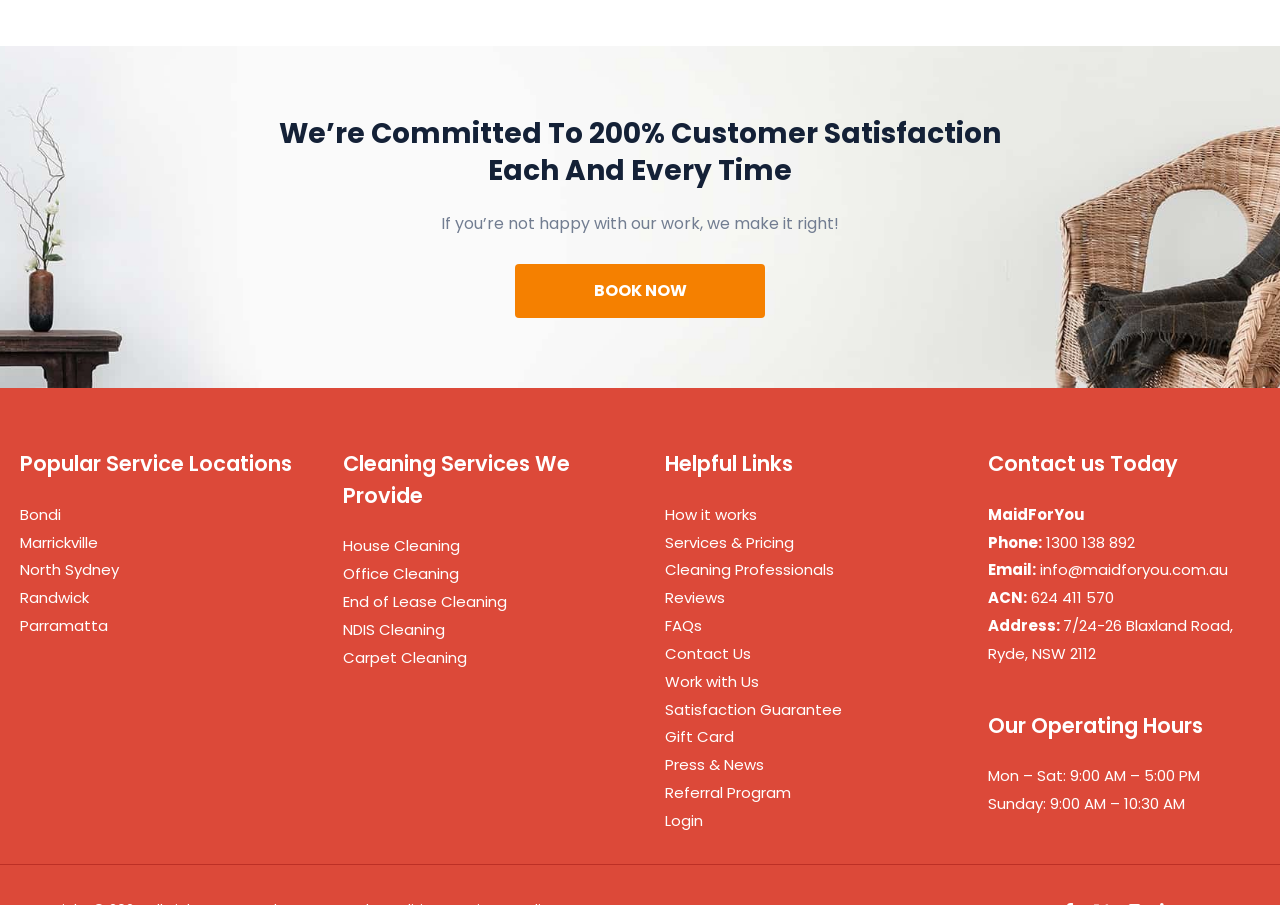Please identify the coordinates of the bounding box for the clickable region that will accomplish this instruction: "Learn about house cleaning services".

[0.268, 0.591, 0.359, 0.615]